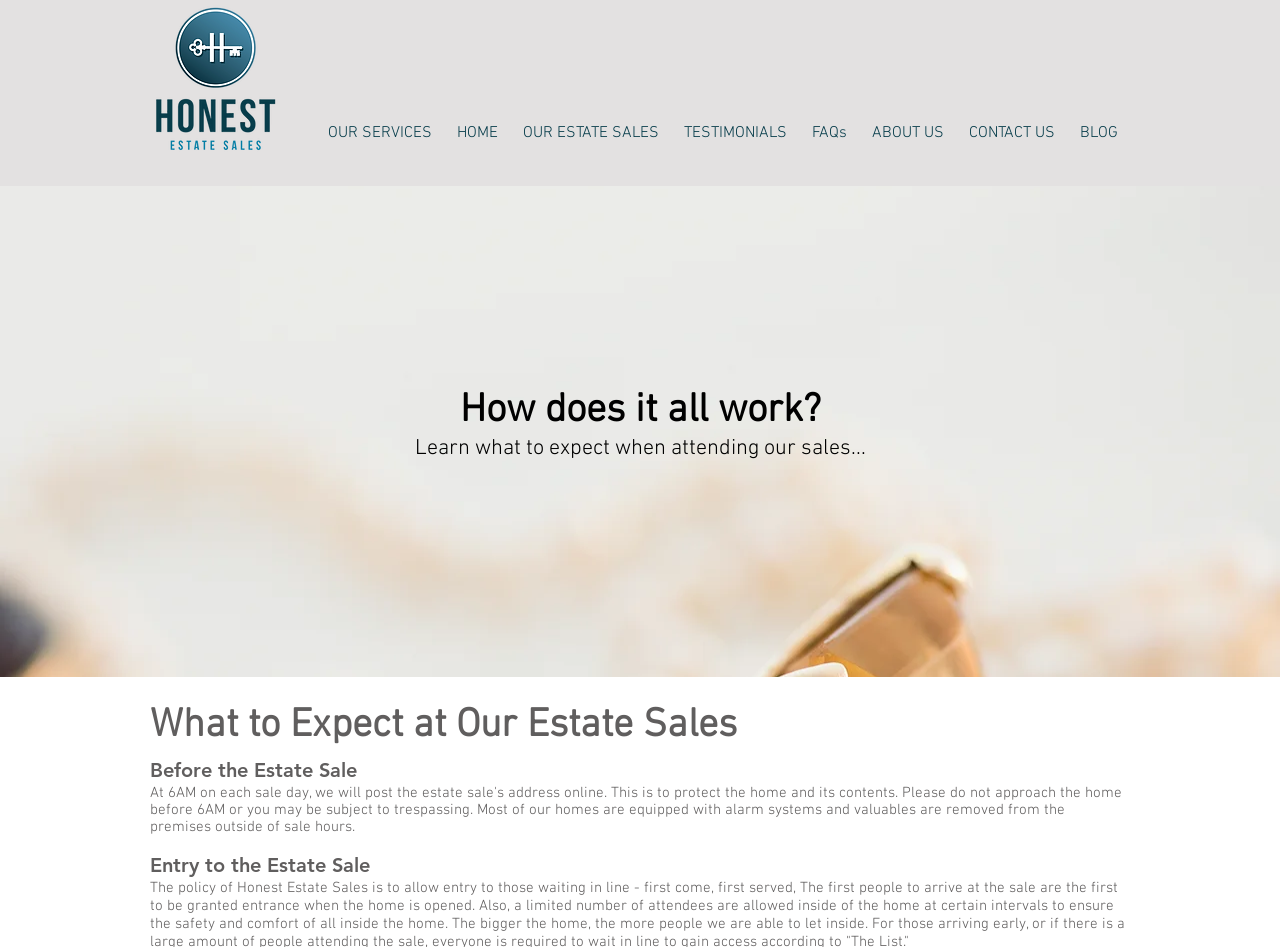Pinpoint the bounding box coordinates of the element you need to click to execute the following instruction: "Learn about 'What to Expect at Our Estate Sales'". The bounding box should be represented by four float numbers between 0 and 1, in the format [left, top, right, bottom].

[0.117, 0.739, 0.886, 0.794]